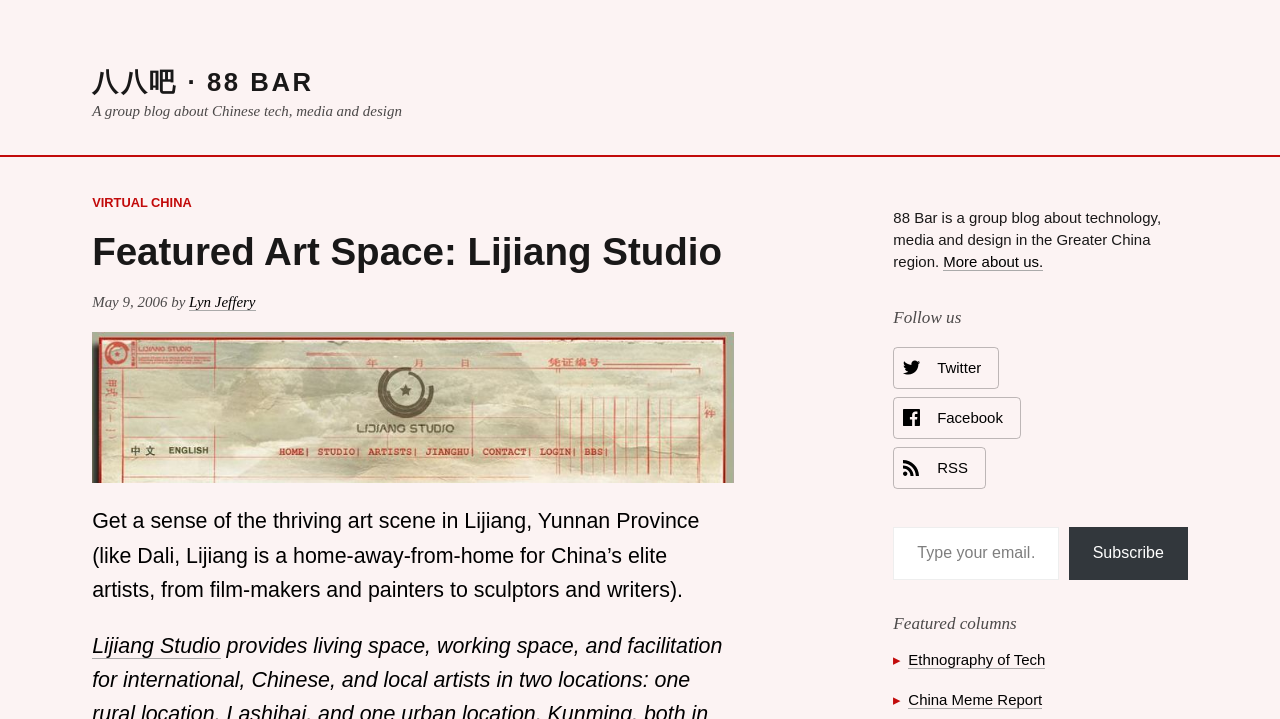Can you determine the bounding box coordinates of the area that needs to be clicked to fulfill the following instruction: "Follow us on Twitter"?

[0.698, 0.483, 0.781, 0.541]